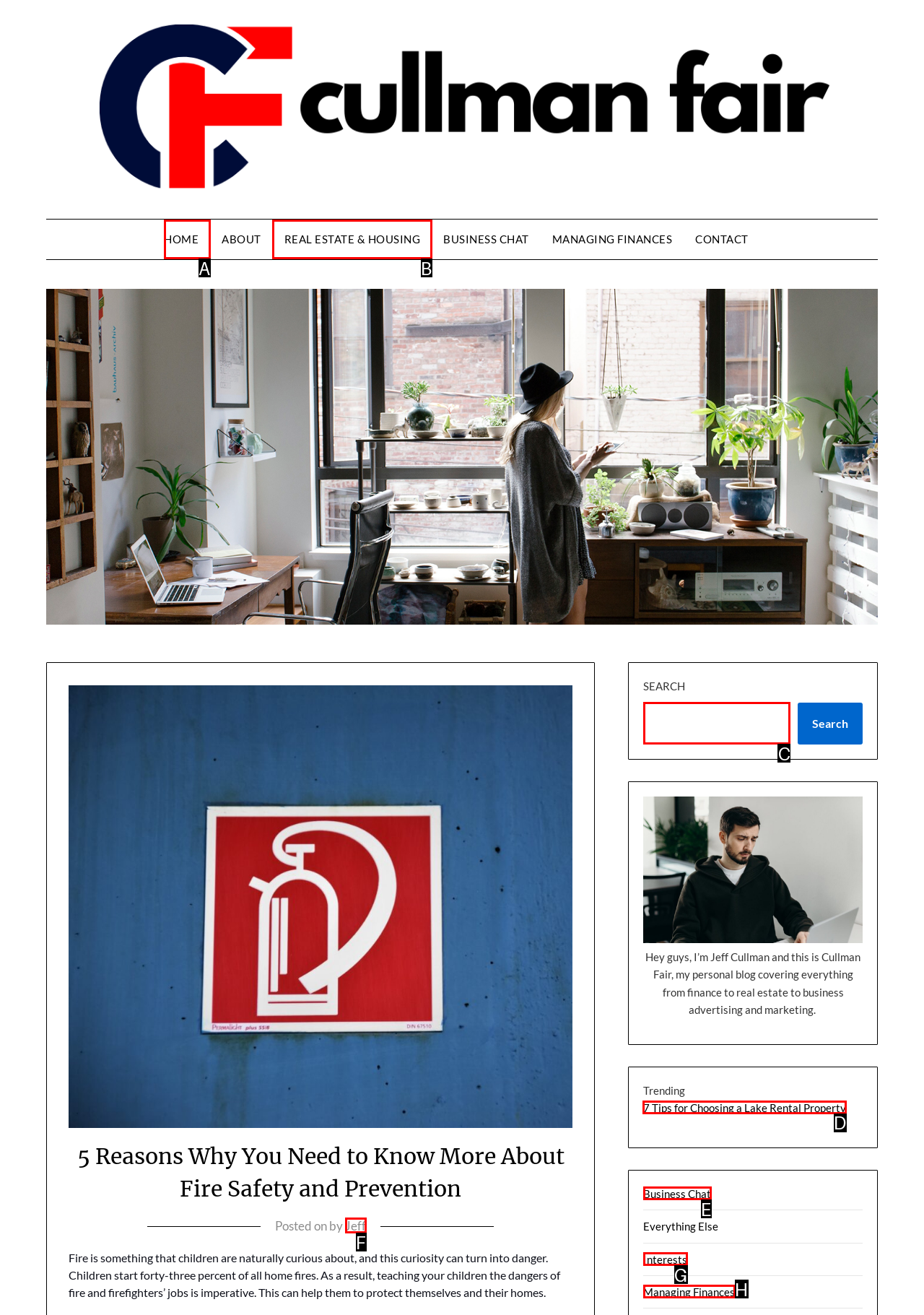Which UI element should be clicked to perform the following task: read the latest blog post? Answer with the corresponding letter from the choices.

D